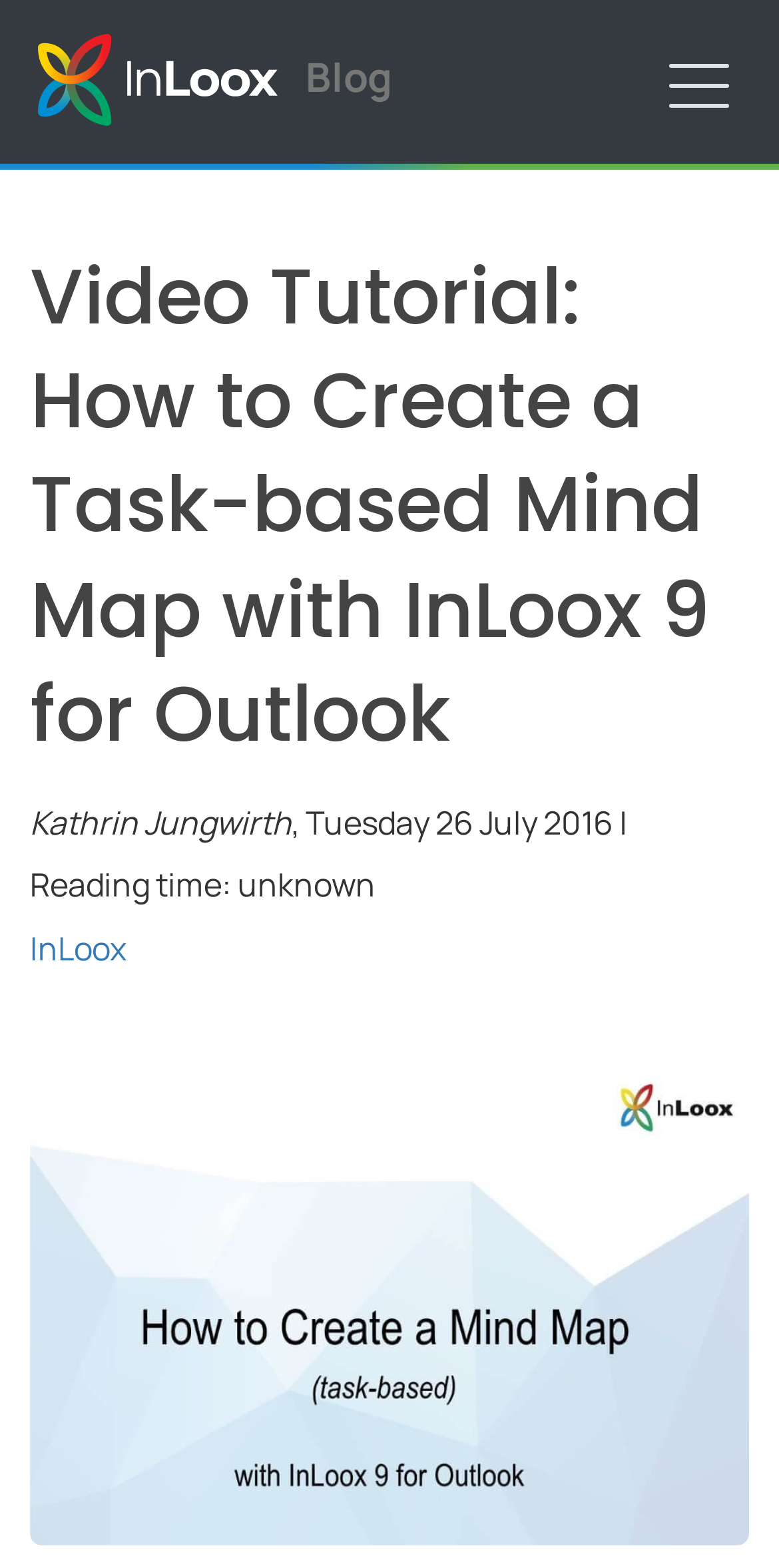Provide a thorough and detailed response to the question by examining the image: 
How many links are there in the navigation section?

I found the number of links in the navigation section by looking at the link element that appears below the 'Navigation' heading, which says 'Navigation'.